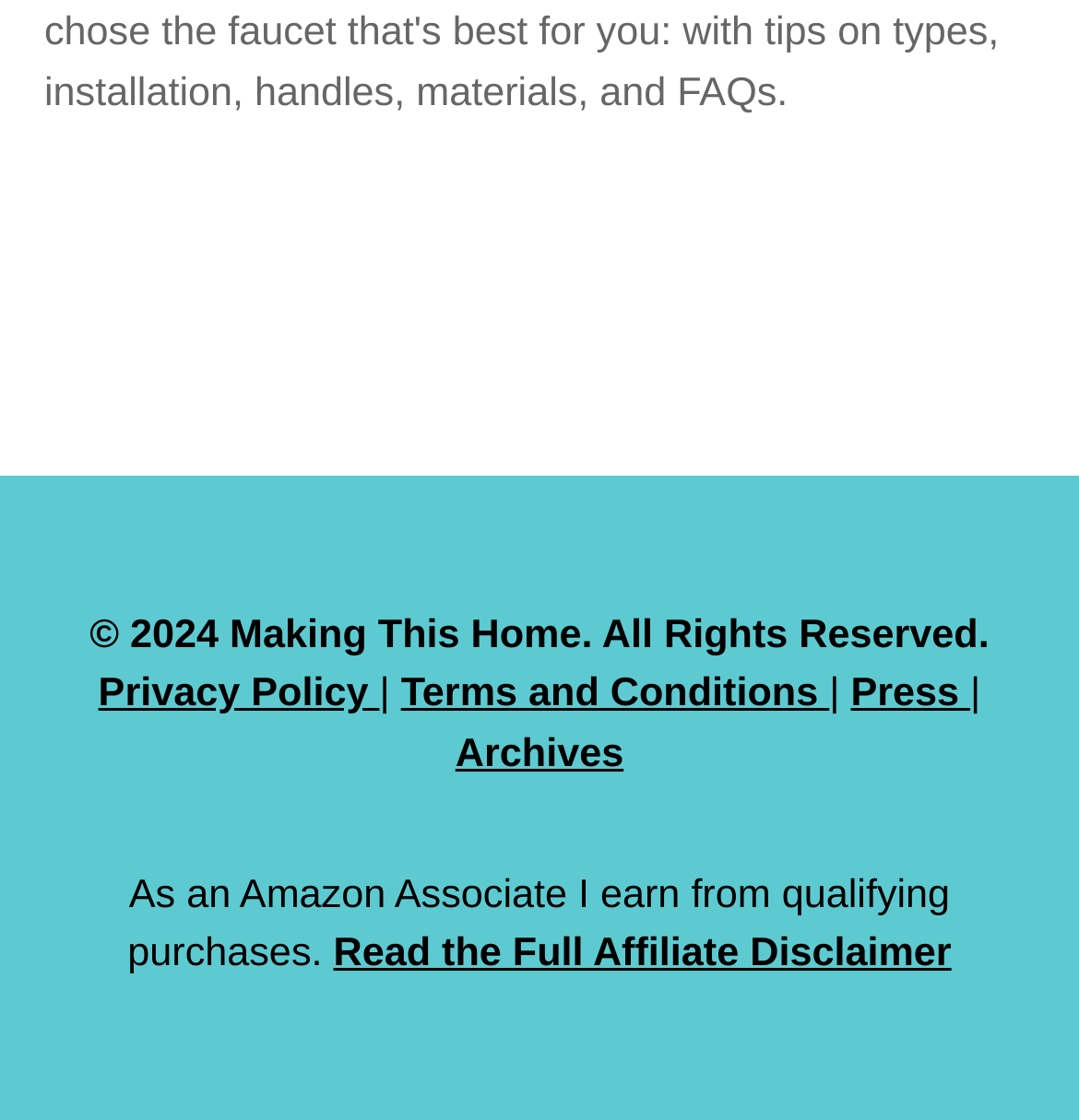Give a short answer to this question using one word or a phrase:
What is the copyright year?

2024